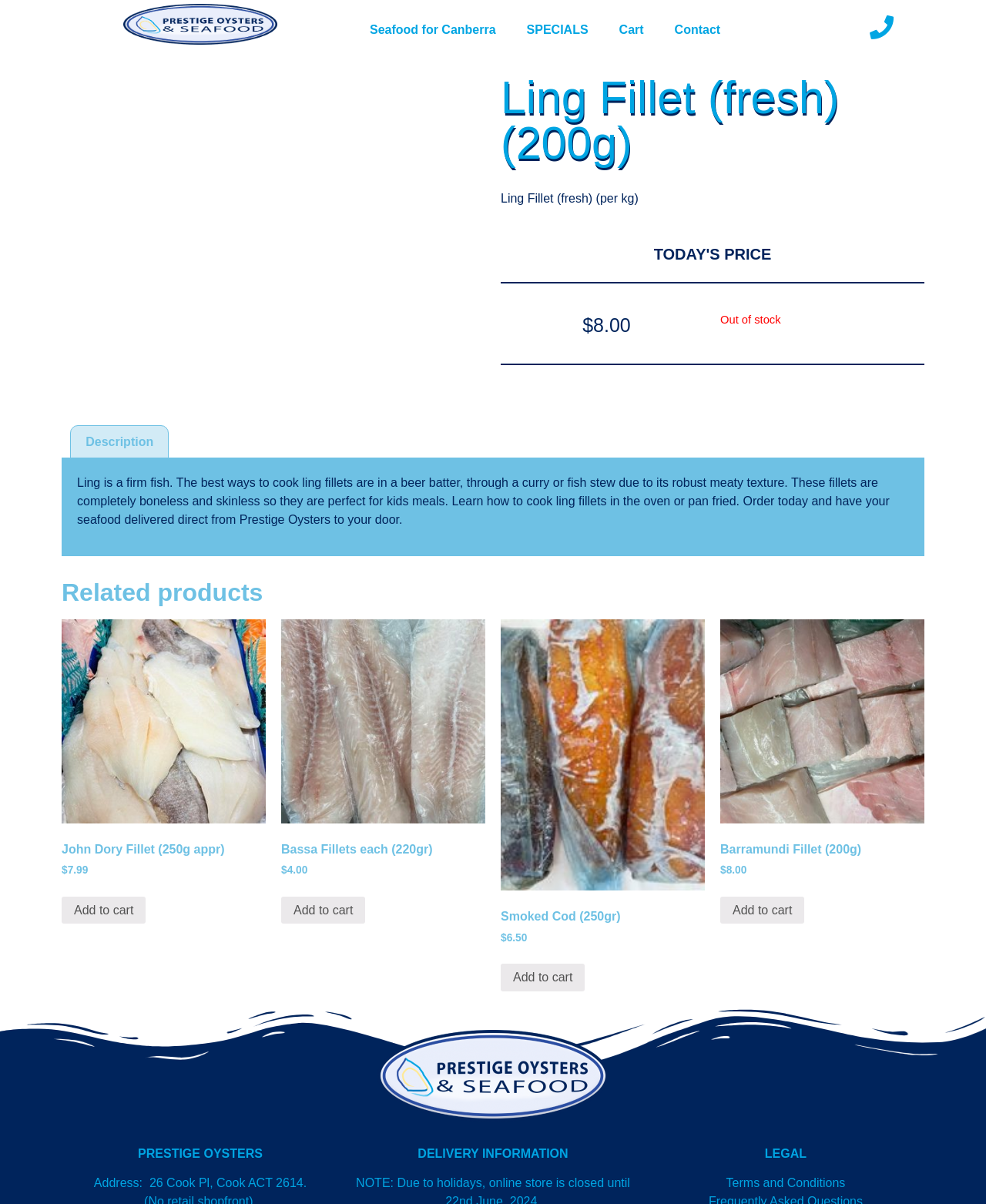Please locate the bounding box coordinates of the element that needs to be clicked to achieve the following instruction: "Click on the 'Prestige Oysters and Seafood' link". The coordinates should be four float numbers between 0 and 1, i.e., [left, top, right, bottom].

[0.125, 0.003, 0.281, 0.037]